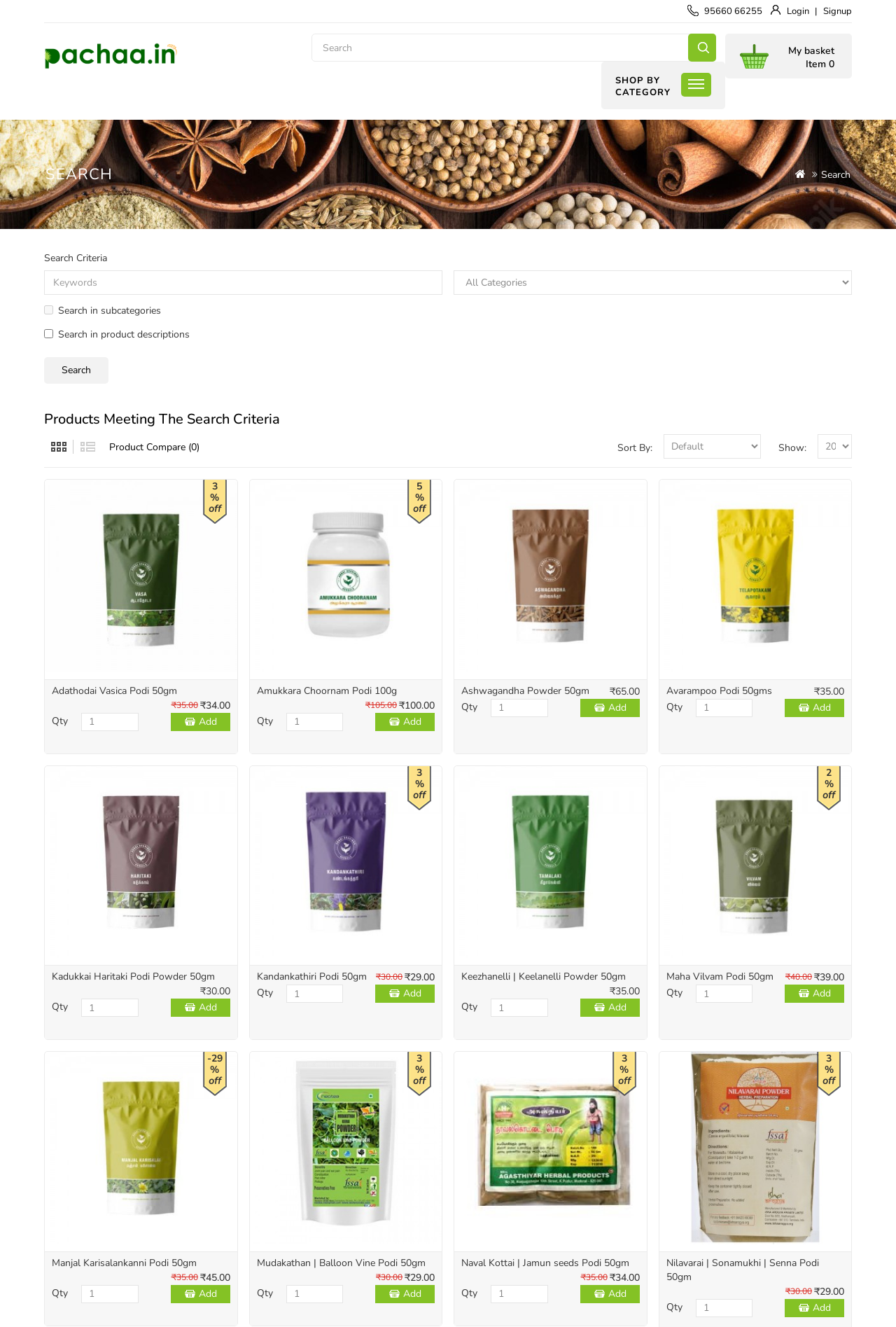Using the description: "Adathodai Vasica Podi 50gm", identify the bounding box of the corresponding UI element in the screenshot.

[0.058, 0.515, 0.198, 0.525]